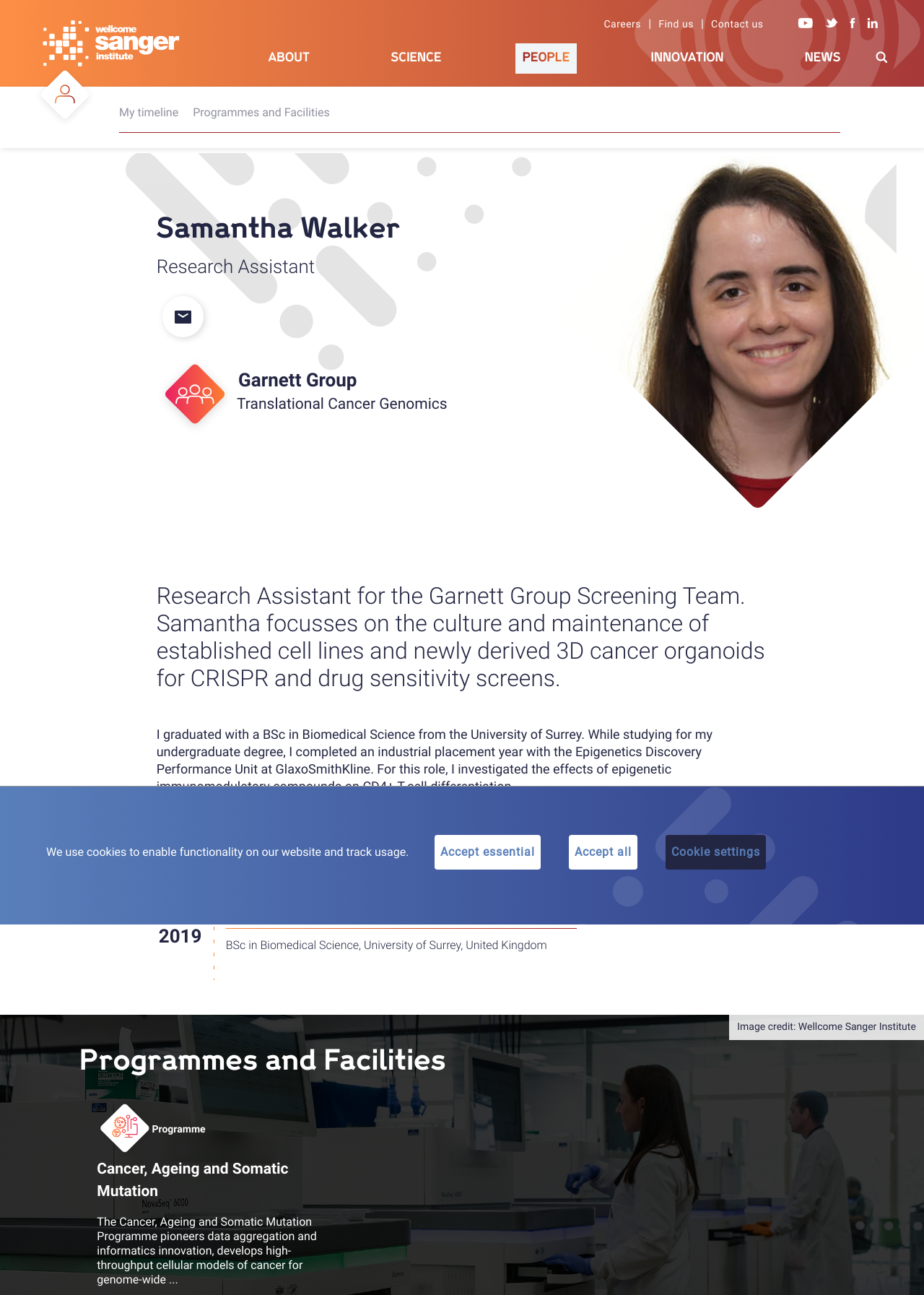What is the profession of Samantha Walker?
Based on the image, give a one-word or short phrase answer.

Research Assistant